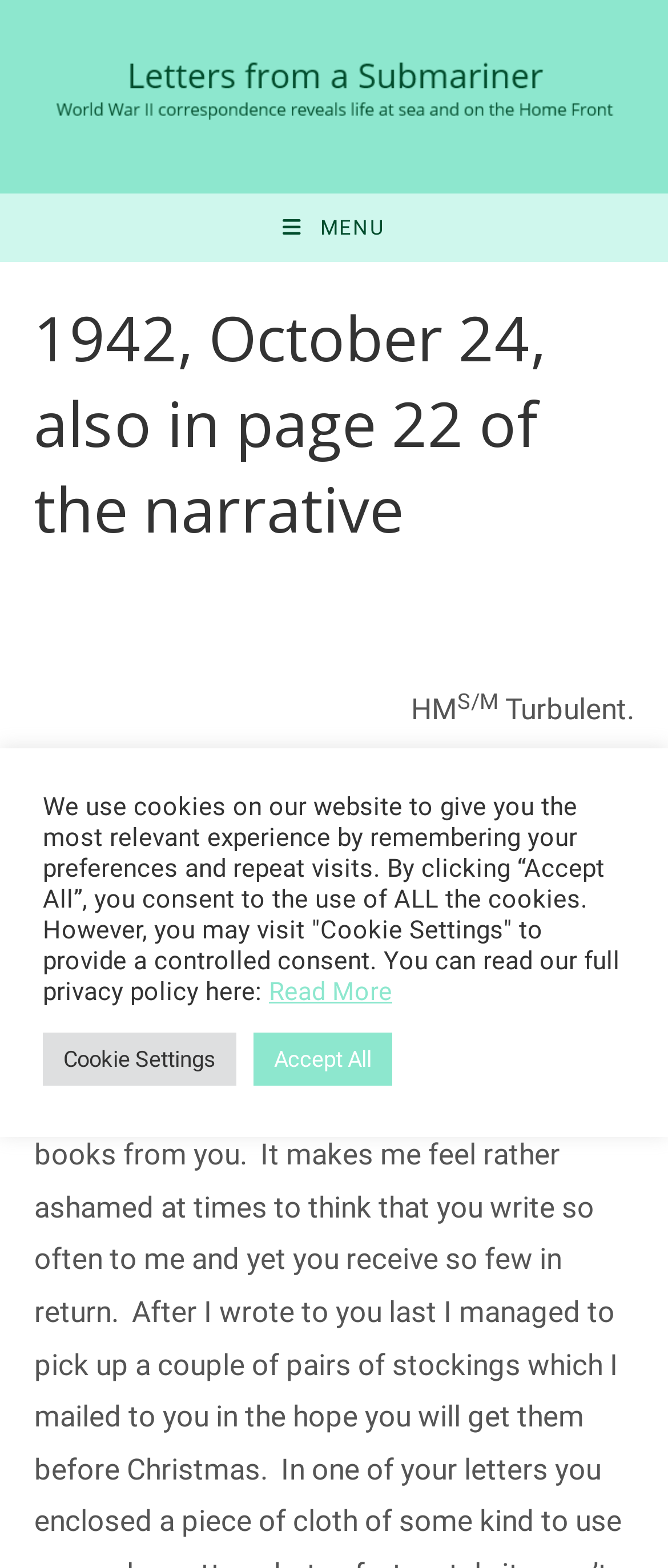Please find and give the text of the main heading on the webpage.

1942, October 24, also in page 22 of the narrative